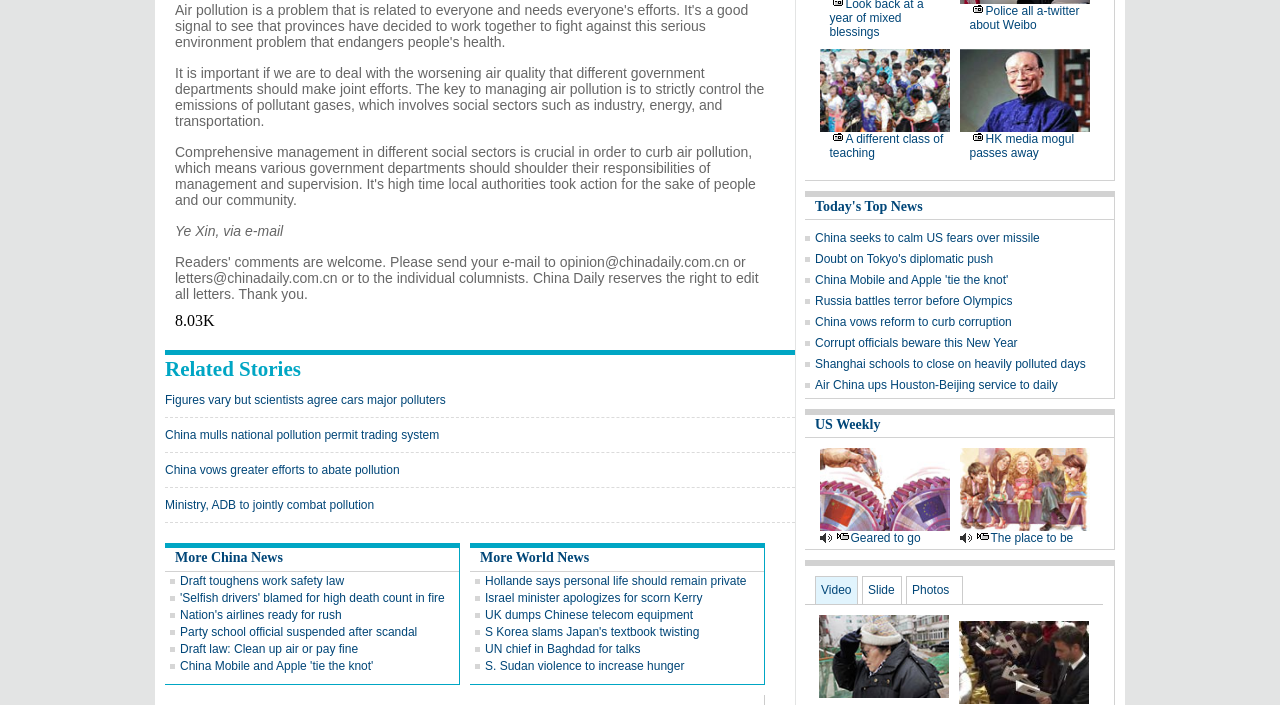Please answer the following question using a single word or phrase: How many images are in the 'US Weekly' section?

2